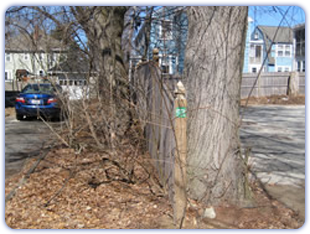Explain the scene depicted in the image, including all details.

The image depicts a scene at a property boundary, highlighting a tree alongside a wooden post, marked by a green identifier. Surrounding the post are various branches and foliage, hinting at the natural landscape typical to residential areas. In the background, there are glimpses of parked cars and neighboring houses, suggesting a suburban environment. This visual context underscores the importance of boundary surveys, often necessary for property owners to accurately determine their property lines and avoid disputes with neighbors. The imagery complements the message about the significance of understanding property boundaries, especially when undertaking construction or landscaping projects.